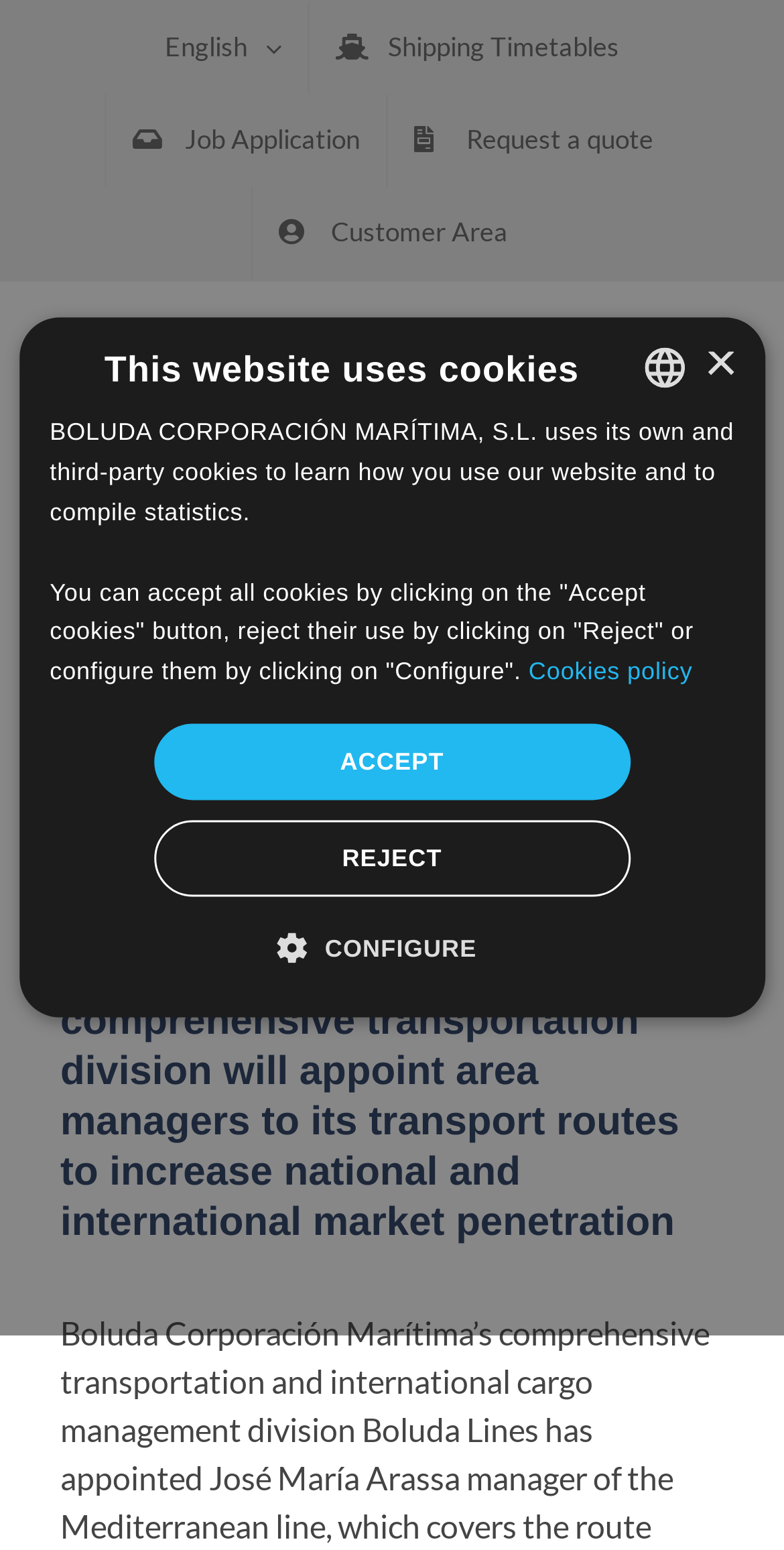Locate the bounding box coordinates for the element described below: "parent_node: ABOUT US aria-label="Menu Trigger"". The coordinates must be four float values between 0 and 1, formatted as [left, top, right, bottom].

None